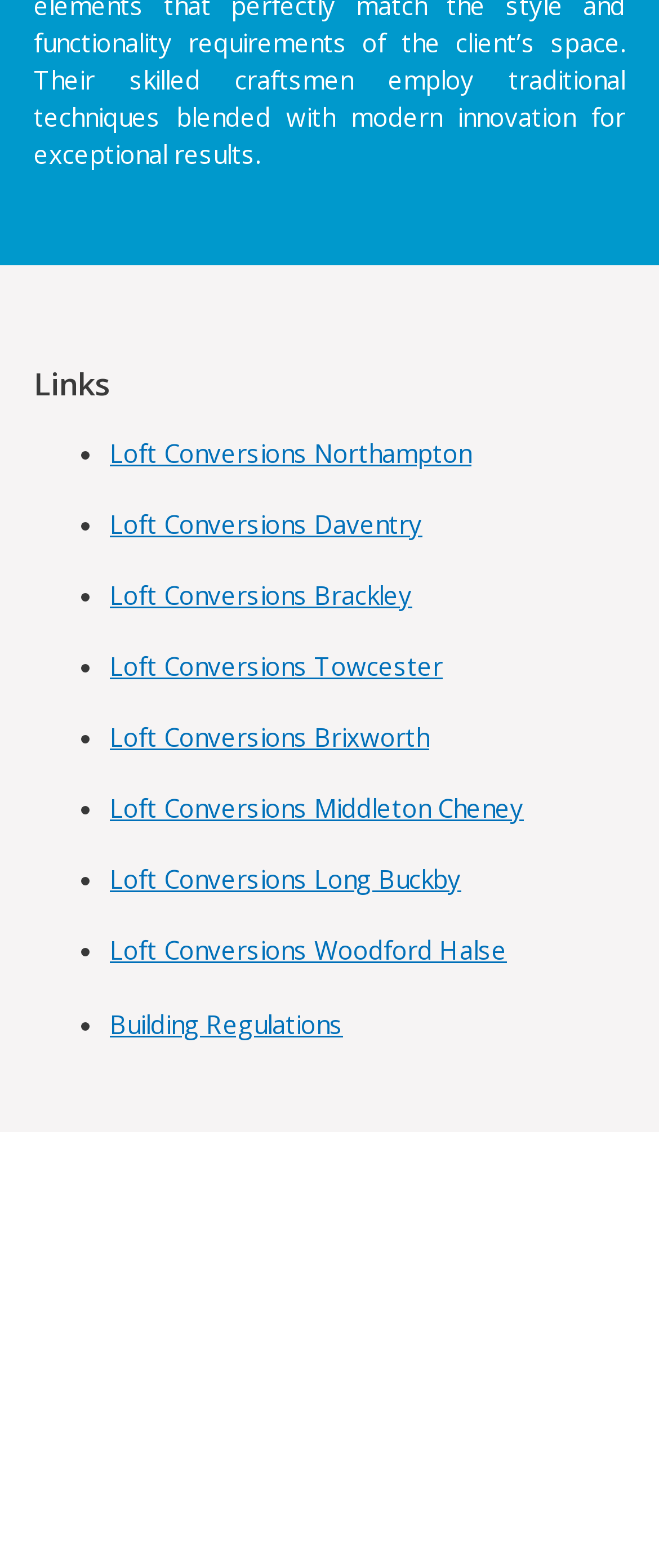Please specify the bounding box coordinates of the element that should be clicked to execute the given instruction: 'Visit Loft Conversions Daventry'. Ensure the coordinates are four float numbers between 0 and 1, expressed as [left, top, right, bottom].

[0.167, 0.324, 0.641, 0.345]